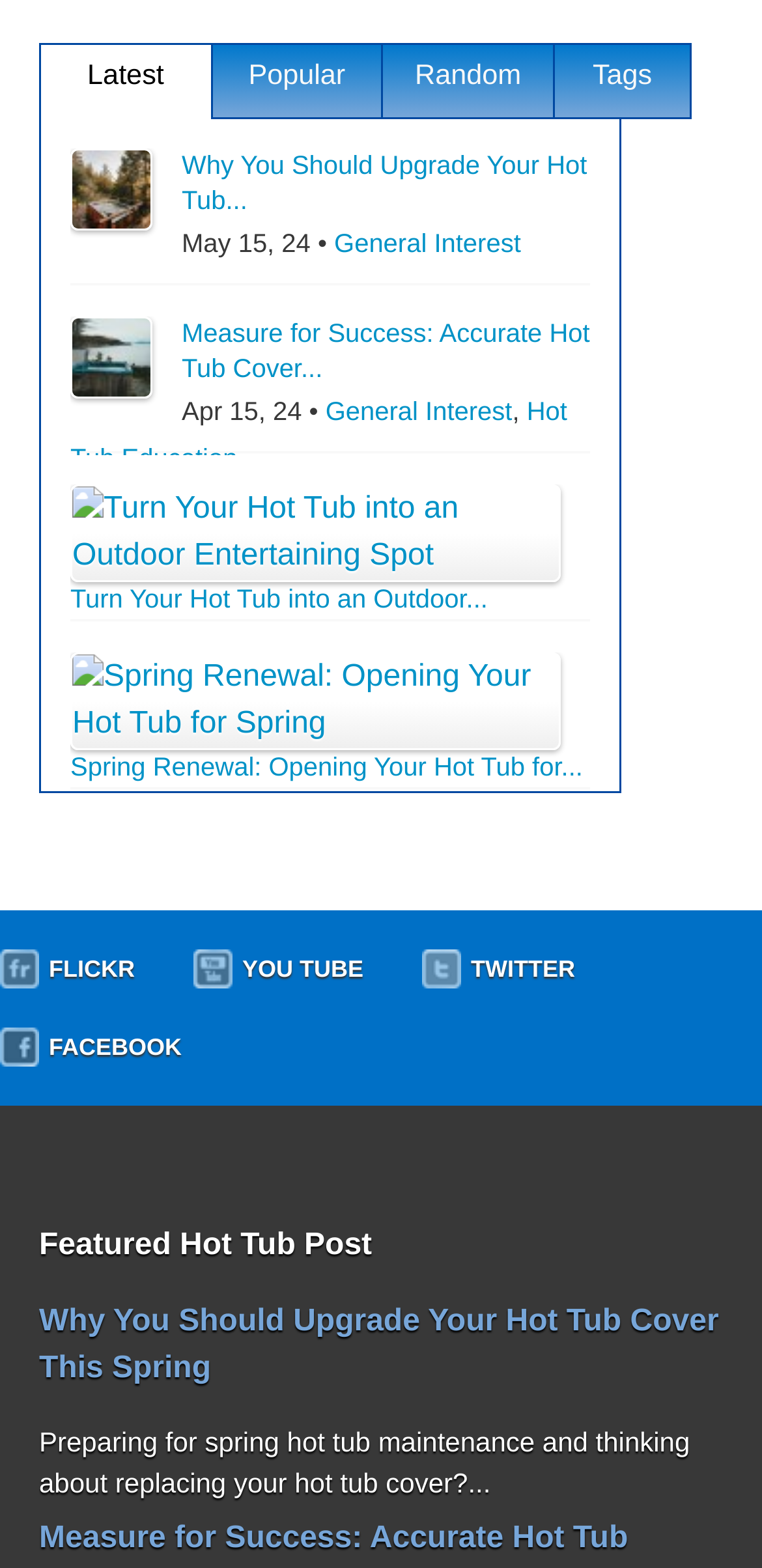Based on the element description: "Hot Tub Education", identify the bounding box coordinates for this UI element. The coordinates must be four float numbers between 0 and 1, listed as [left, top, right, bottom].

[0.092, 0.253, 0.744, 0.301]